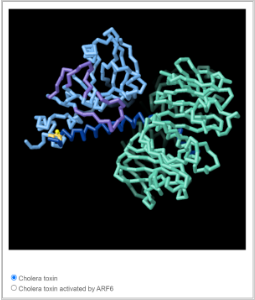What is the purpose of the black background?
Provide a detailed answer to the question using information from the image.

The caption explains that the depiction is set against a contrasting black background, ensuring the intricate details of the molecular structure stand out, which implies that the black background is used to provide a clear visual contrast and highlight the molecular structure.